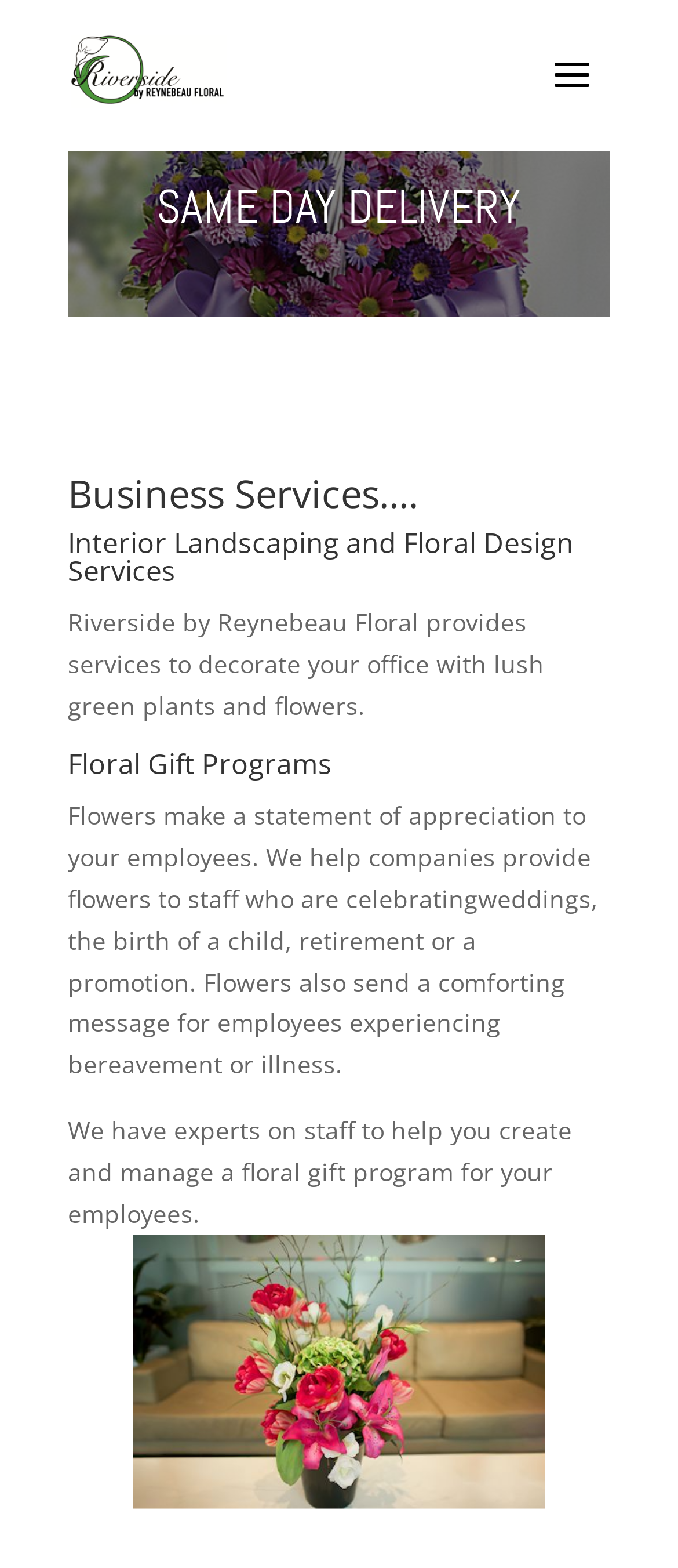Please give a short response to the question using one word or a phrase:
What services does Riverside by Reynebeau Floral provide?

Interior landscaping and floral design